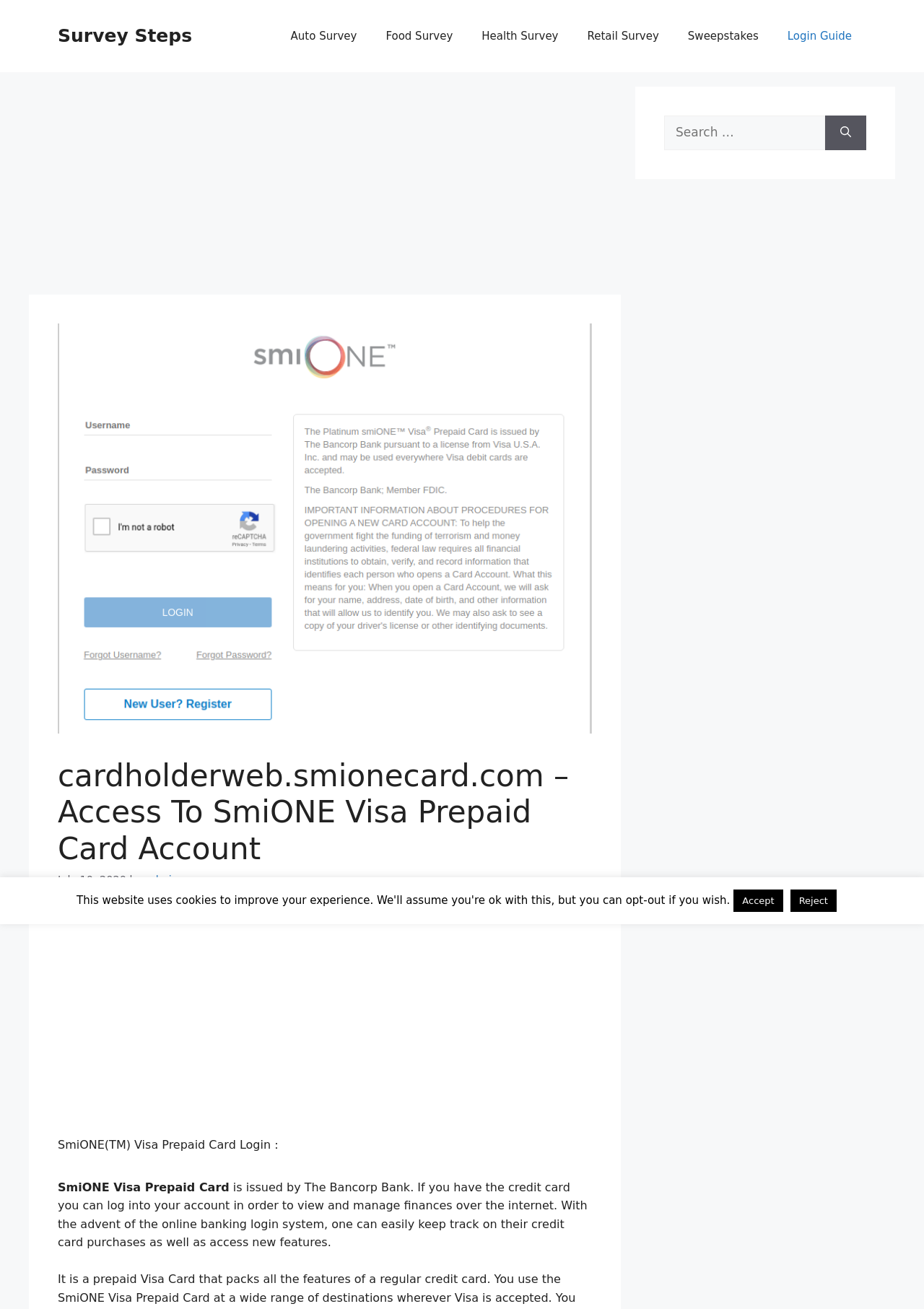Calculate the bounding box coordinates for the UI element based on the following description: "parent_node: Search for: aria-label="Search"". Ensure the coordinates are four float numbers between 0 and 1, i.e., [left, top, right, bottom].

[0.893, 0.088, 0.938, 0.114]